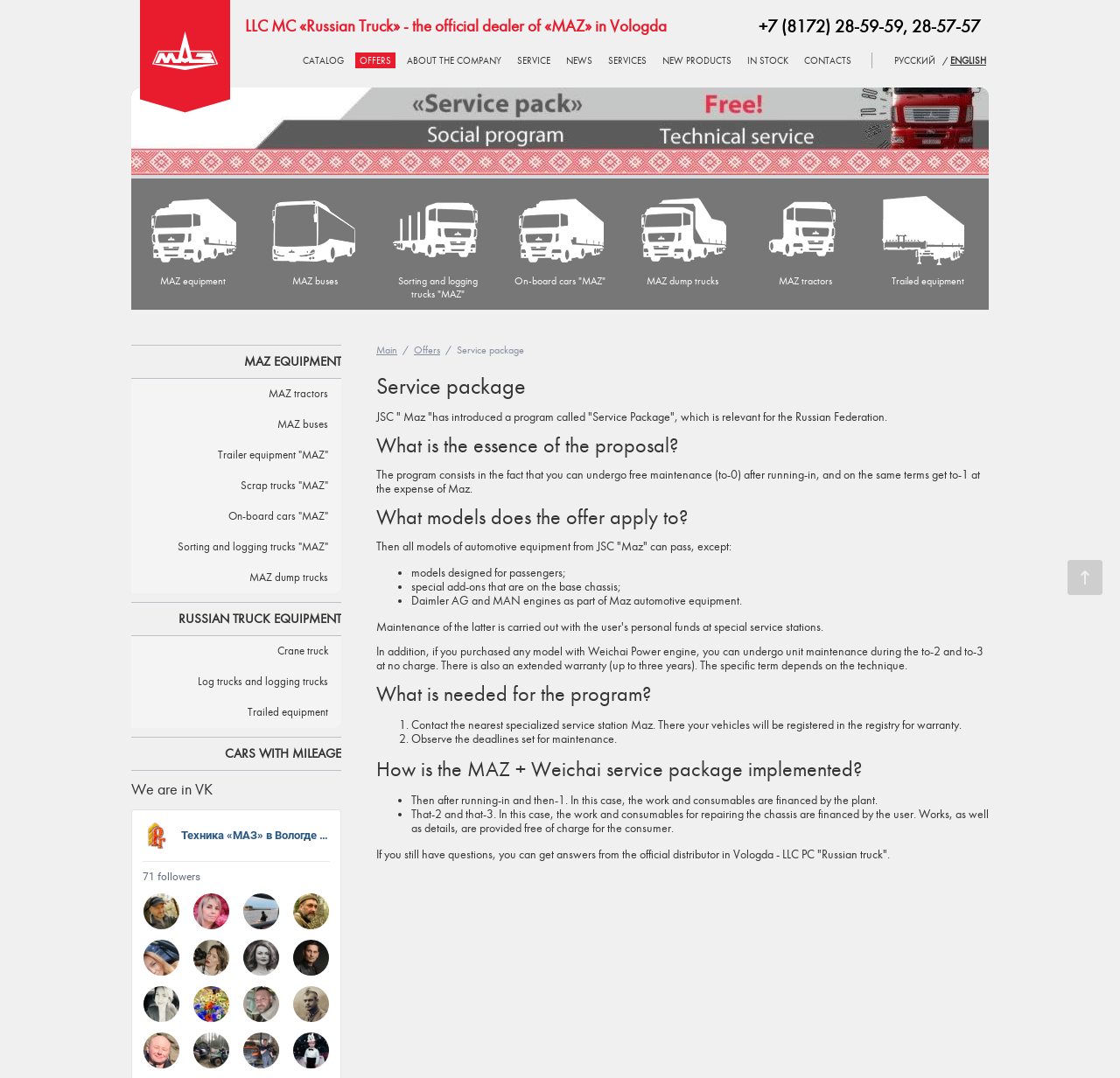Examine the image carefully and respond to the question with a detailed answer: 
What is the phone number of the company?

I found the phone number by looking at the link element with the text '+7 (8172) 28-59-59' which is located near the top of the webpage.